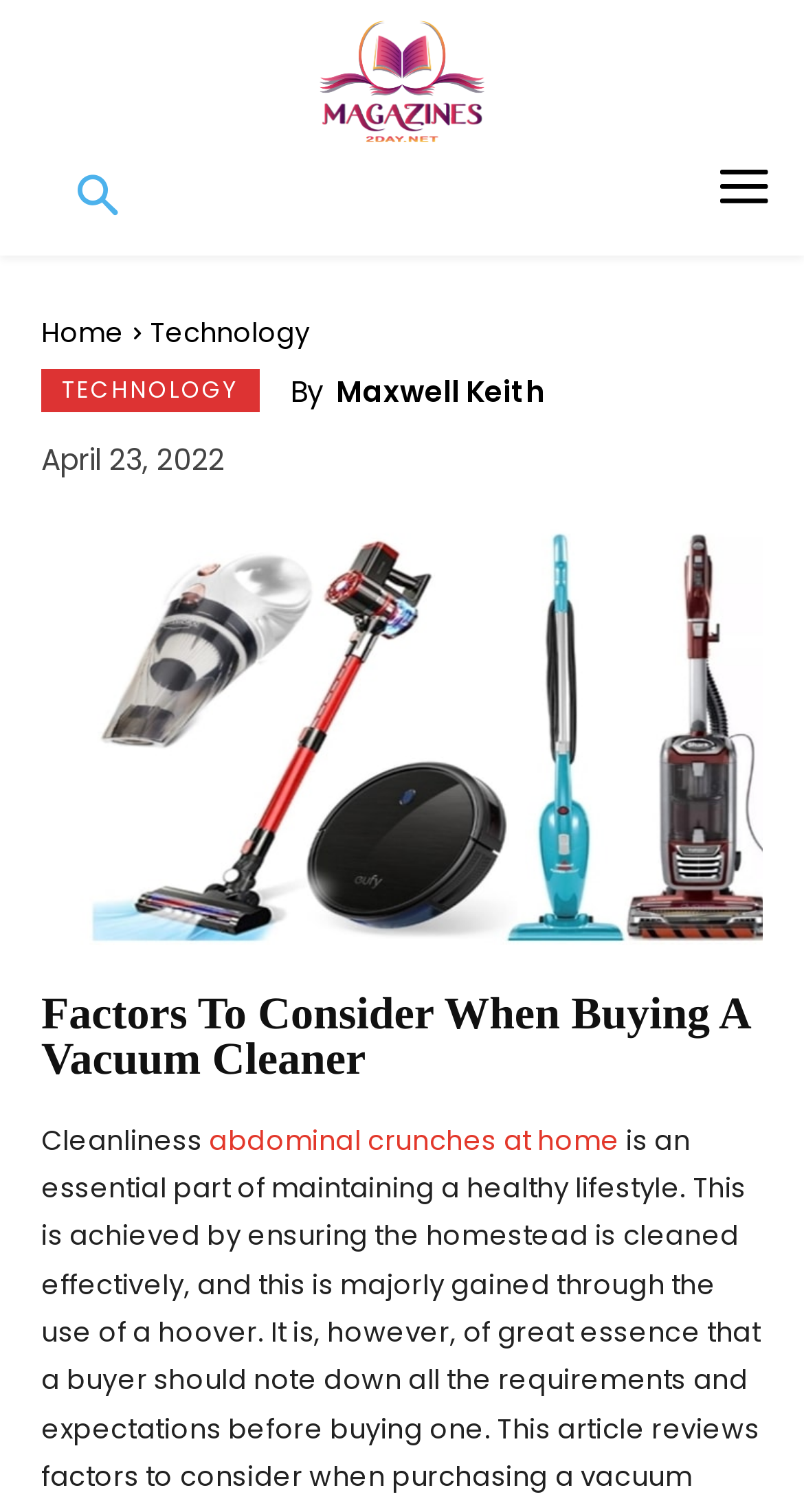Bounding box coordinates should be provided in the format (top-left x, top-left y, bottom-right x, bottom-right y) with all values between 0 and 1. Identify the bounding box for this UI element: aria-label="menu-button"

[0.863, 0.094, 0.987, 0.16]